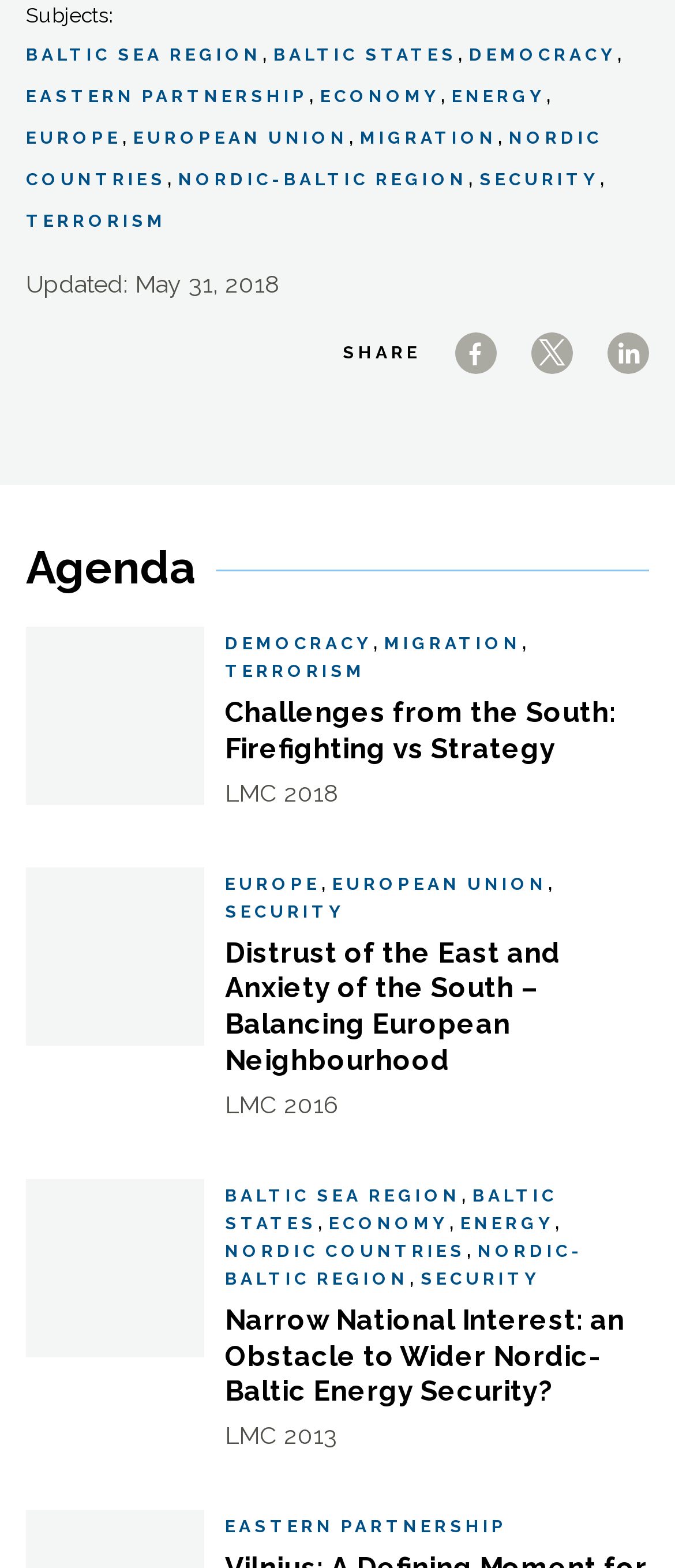Highlight the bounding box coordinates of the element you need to click to perform the following instruction: "Click on the 'SHARE' button."

[0.508, 0.218, 0.623, 0.231]